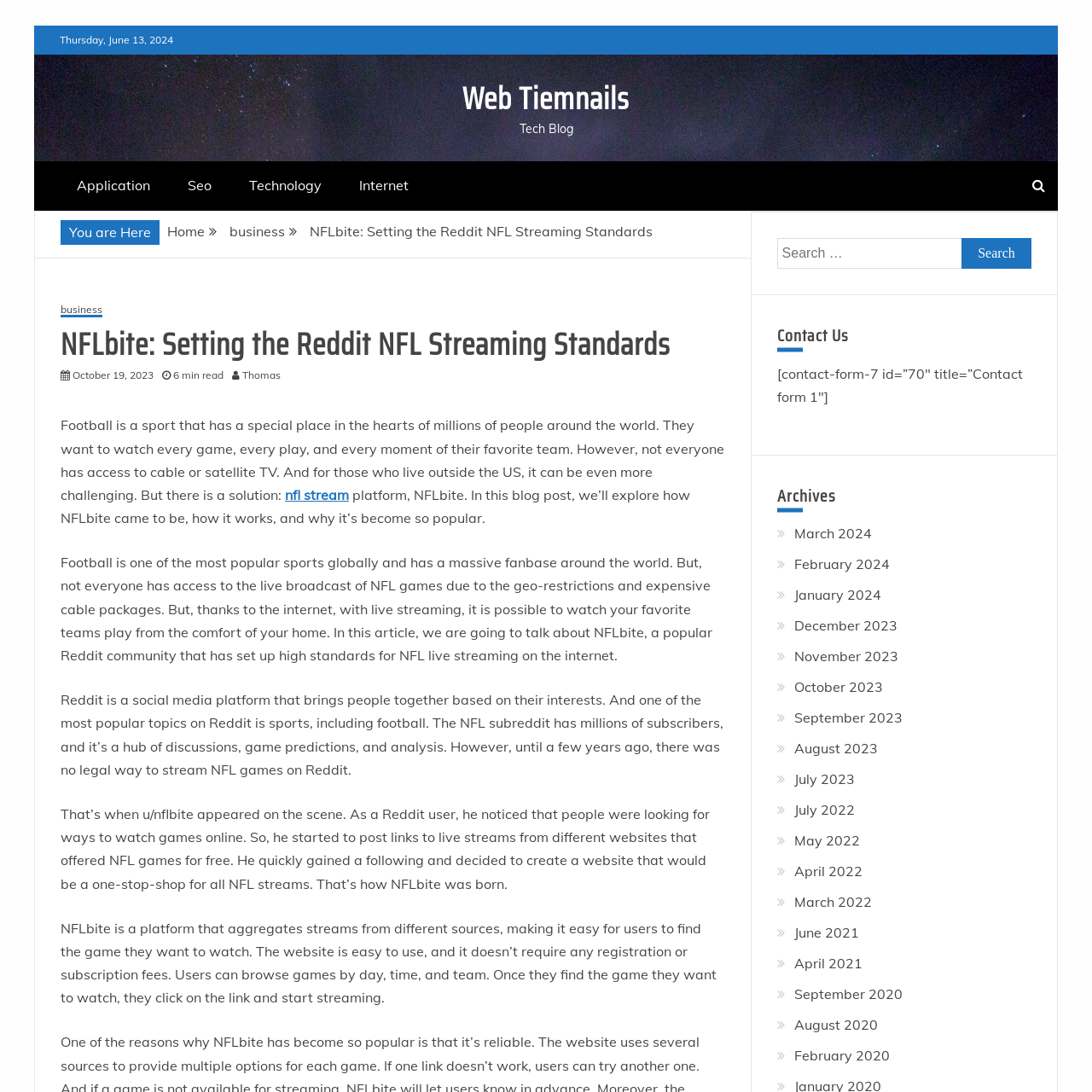Carefully observe the image and respond to the question with a detailed answer:
How does NFLbite make it easy for users to find games?

According to the webpage, NFLbite is a platform that aggregates streams from different sources, and users can browse games by day, time, and team. This feature makes it easy for users to find the game they want to watch.